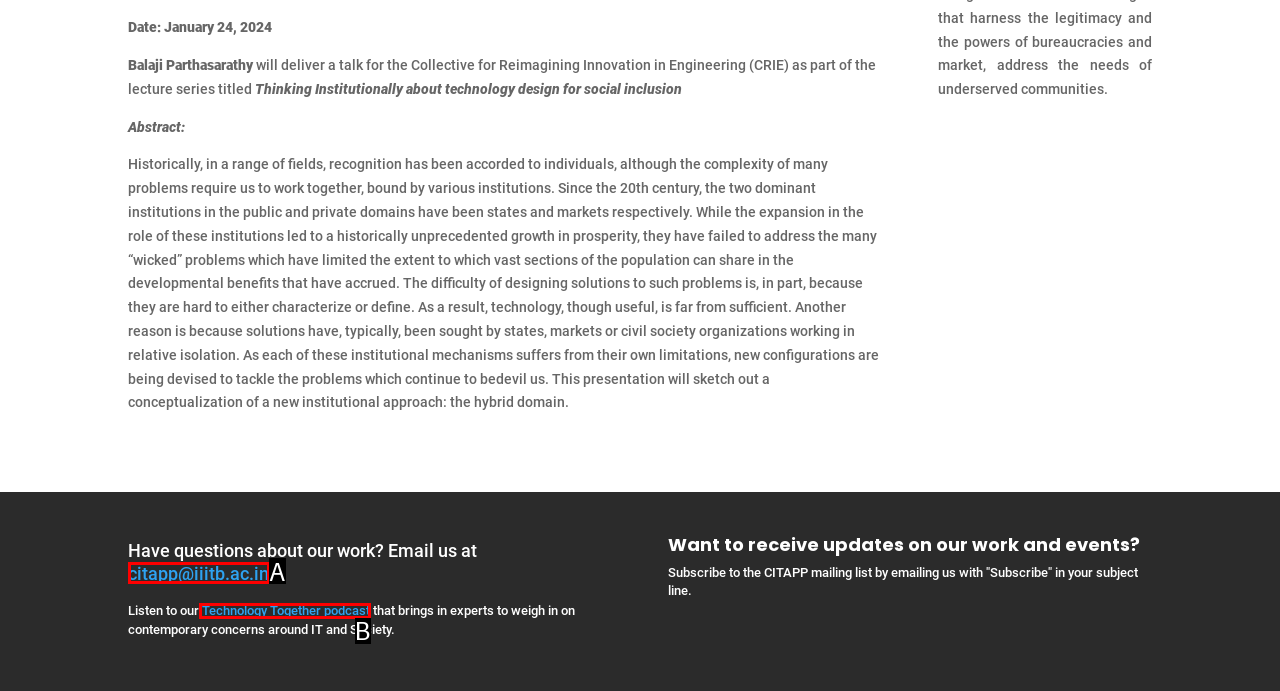Tell me which one HTML element best matches the description: Technology Together podcast Answer with the option's letter from the given choices directly.

B